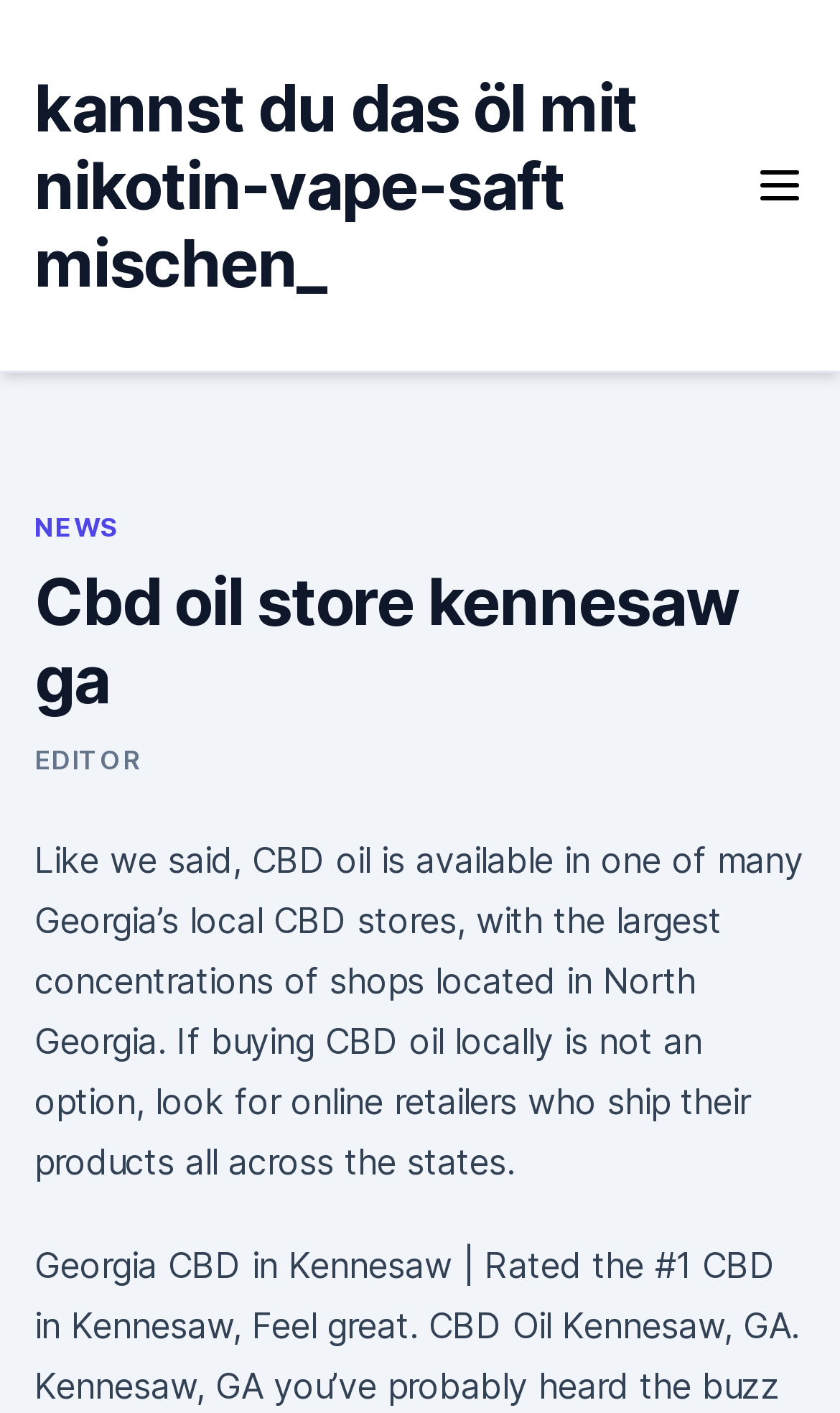Based on the element description: "News", identify the UI element and provide its bounding box coordinates. Use four float numbers between 0 and 1, [left, top, right, bottom].

[0.041, 0.361, 0.142, 0.386]